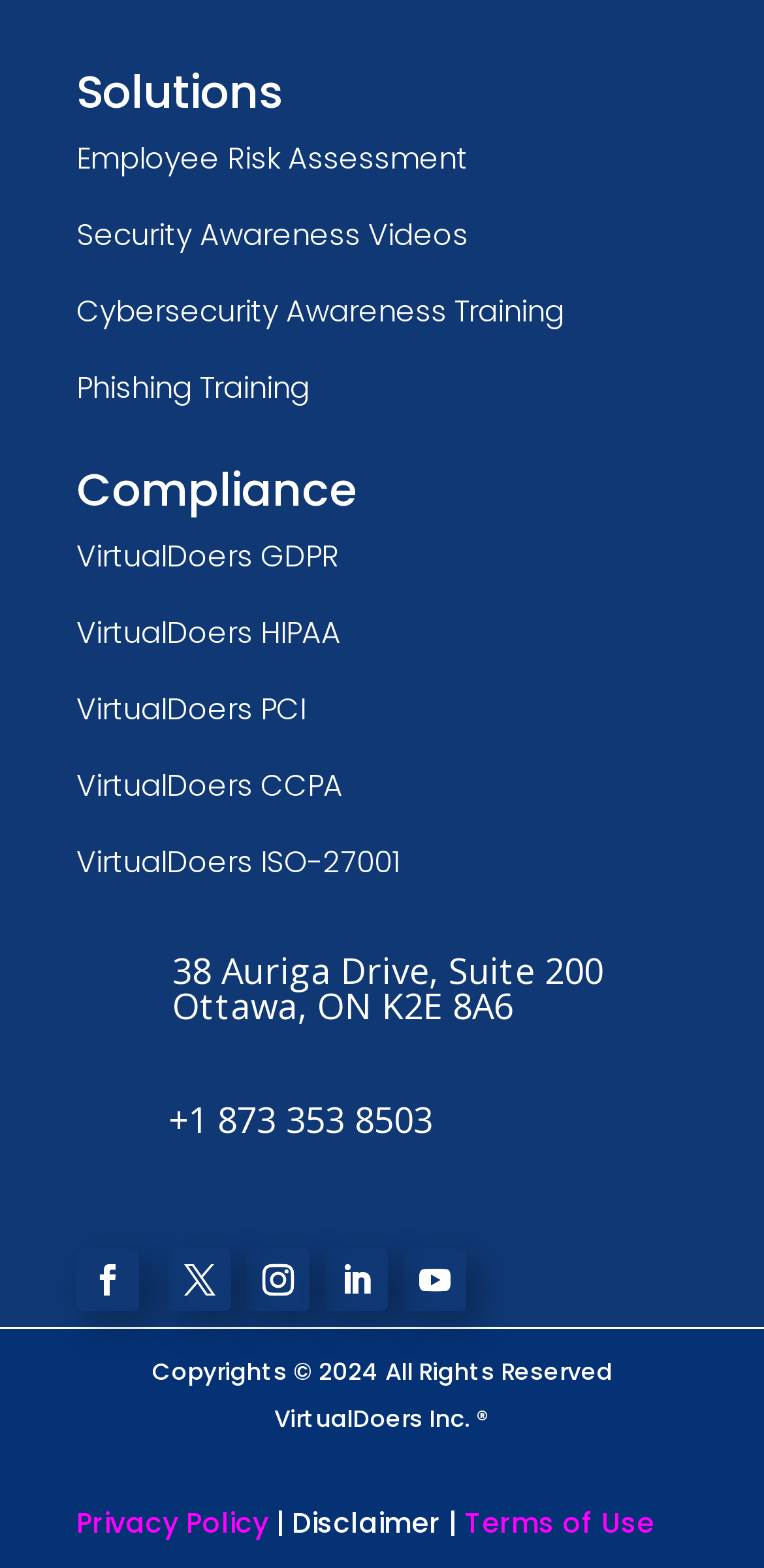Find and provide the bounding box coordinates for the UI element described with: "VirtualDoers CCPA".

[0.1, 0.487, 0.449, 0.514]